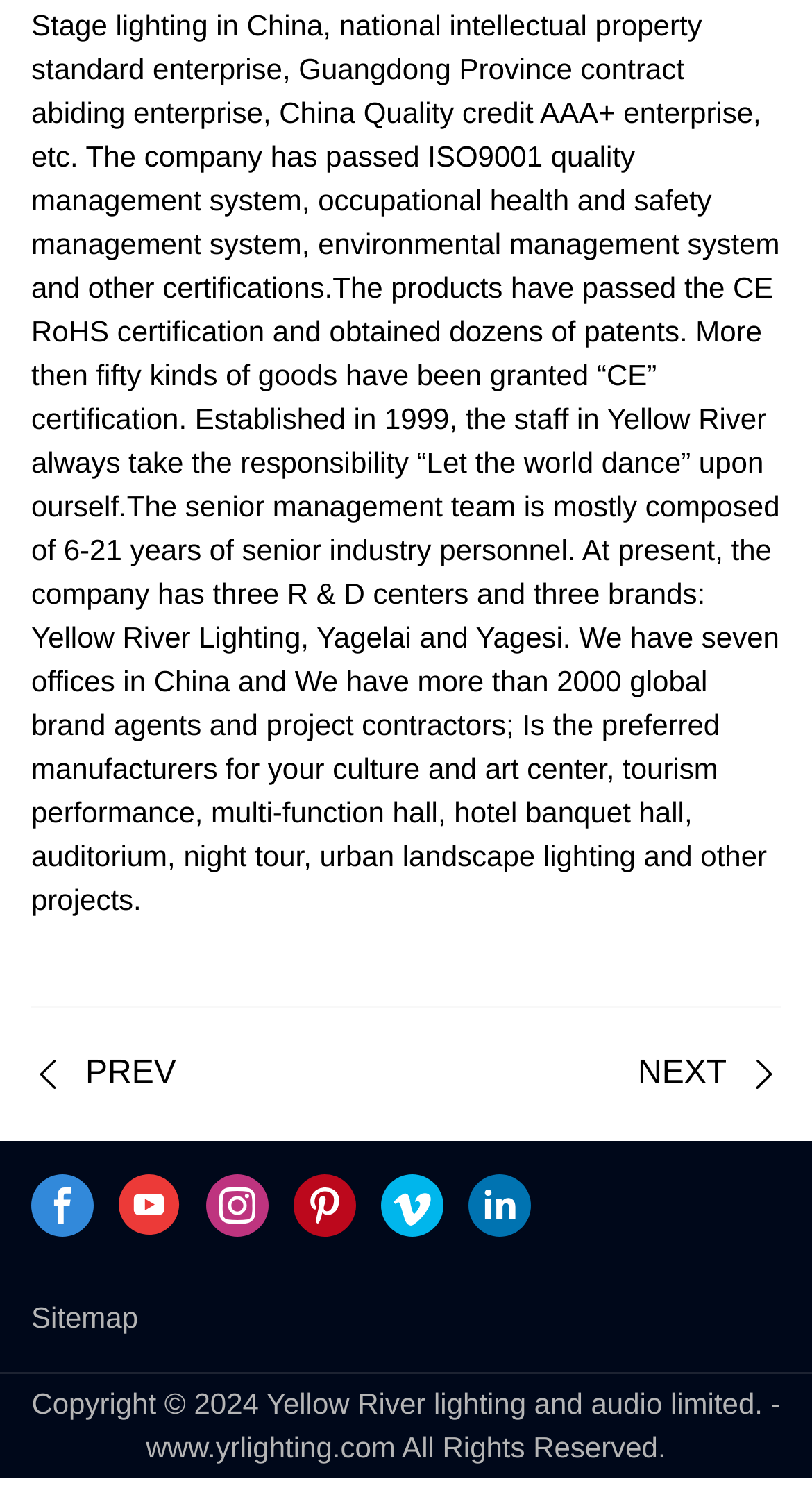Use a single word or phrase to answer the question:
What is the last item in the social media list?

linkedin